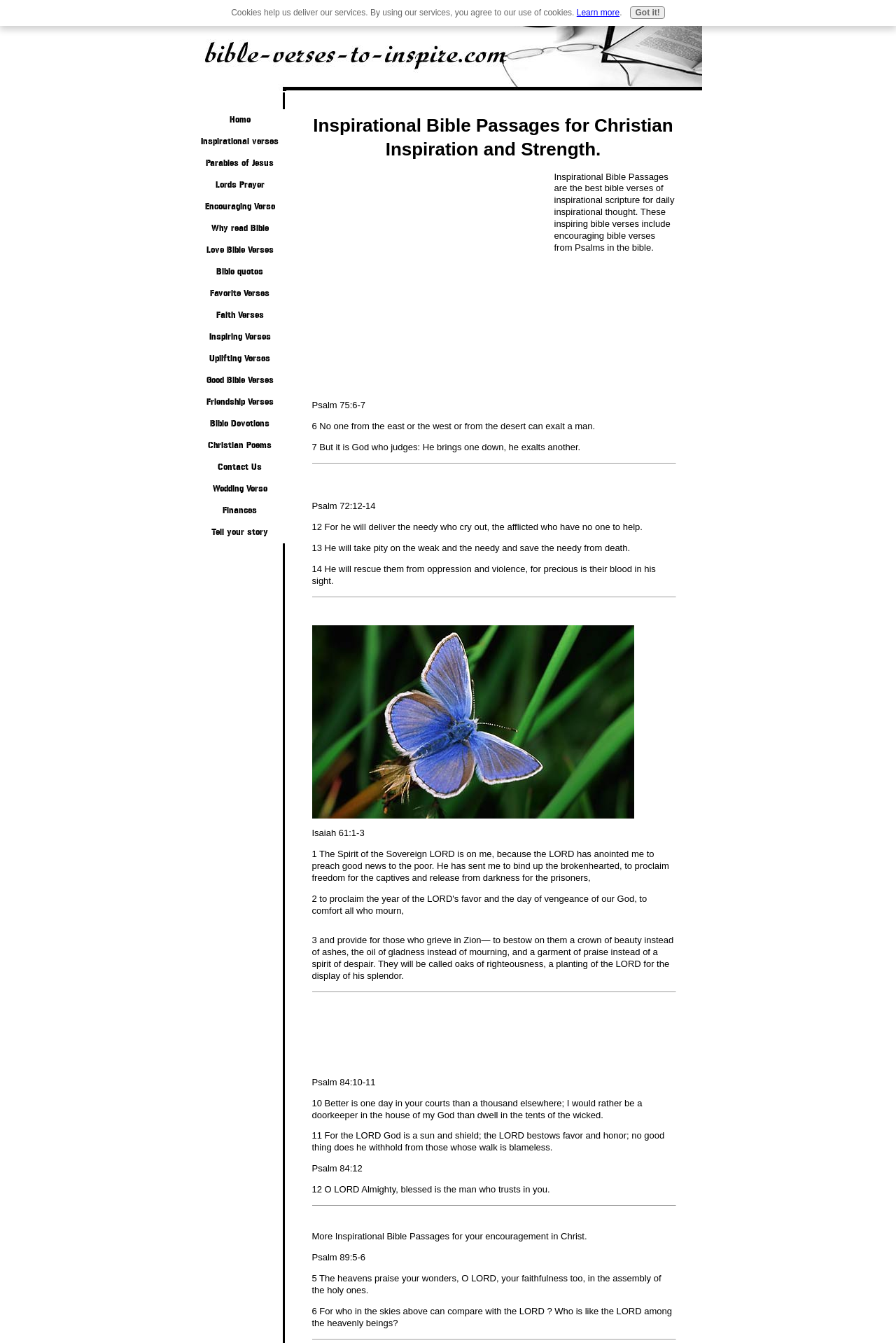Examine the image carefully and respond to the question with a detailed answer: 
How many separators are there in the webpage?

There are 5 separators in the webpage, which are identified by the separator elements with IDs 114, 125, 138, 155, and 167, located at coordinates [0.348, 0.345, 0.754, 0.345] to [0.348, 0.997, 0.754, 0.997].